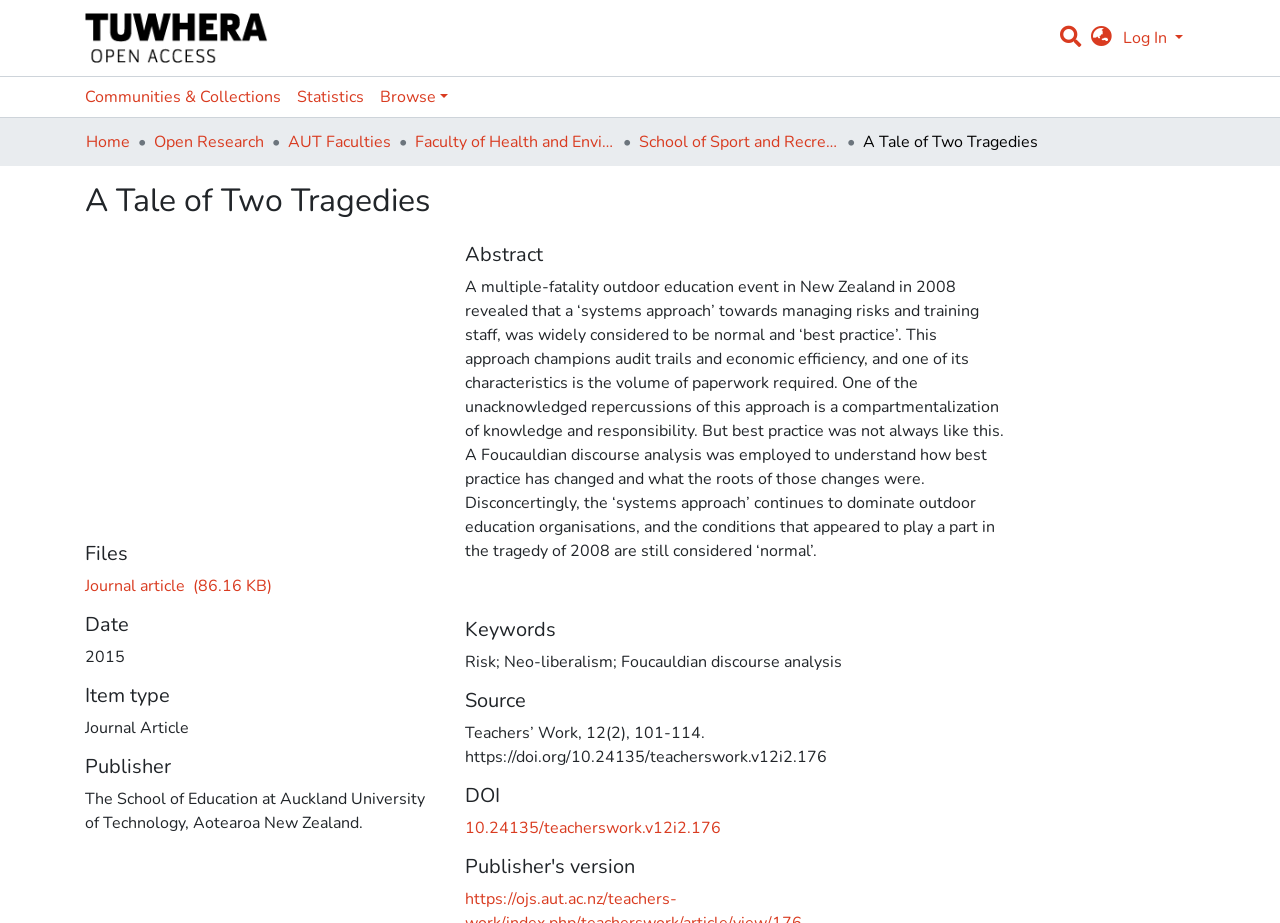Select the bounding box coordinates of the element I need to click to carry out the following instruction: "View journal article".

[0.066, 0.623, 0.212, 0.647]